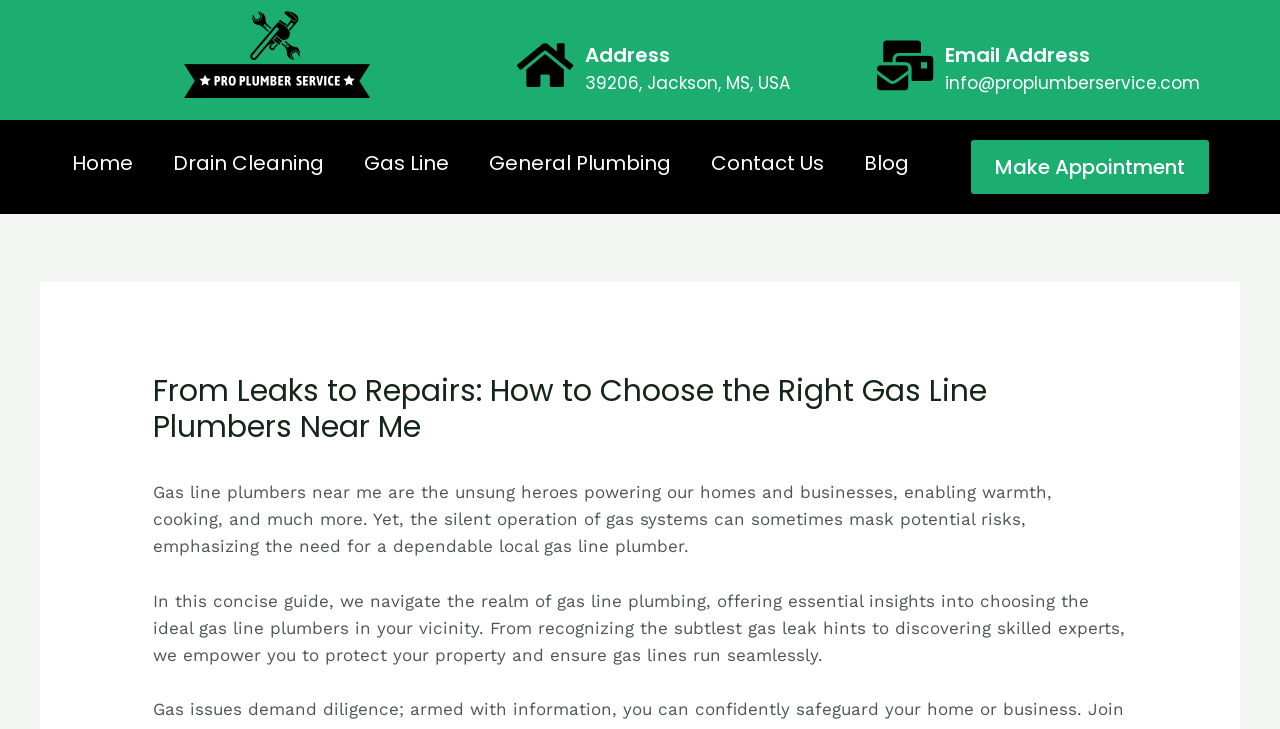Identify and extract the main heading of the webpage.

From Leaks to Repairs: How to Choose the Right Gas Line Plumbers Near Me